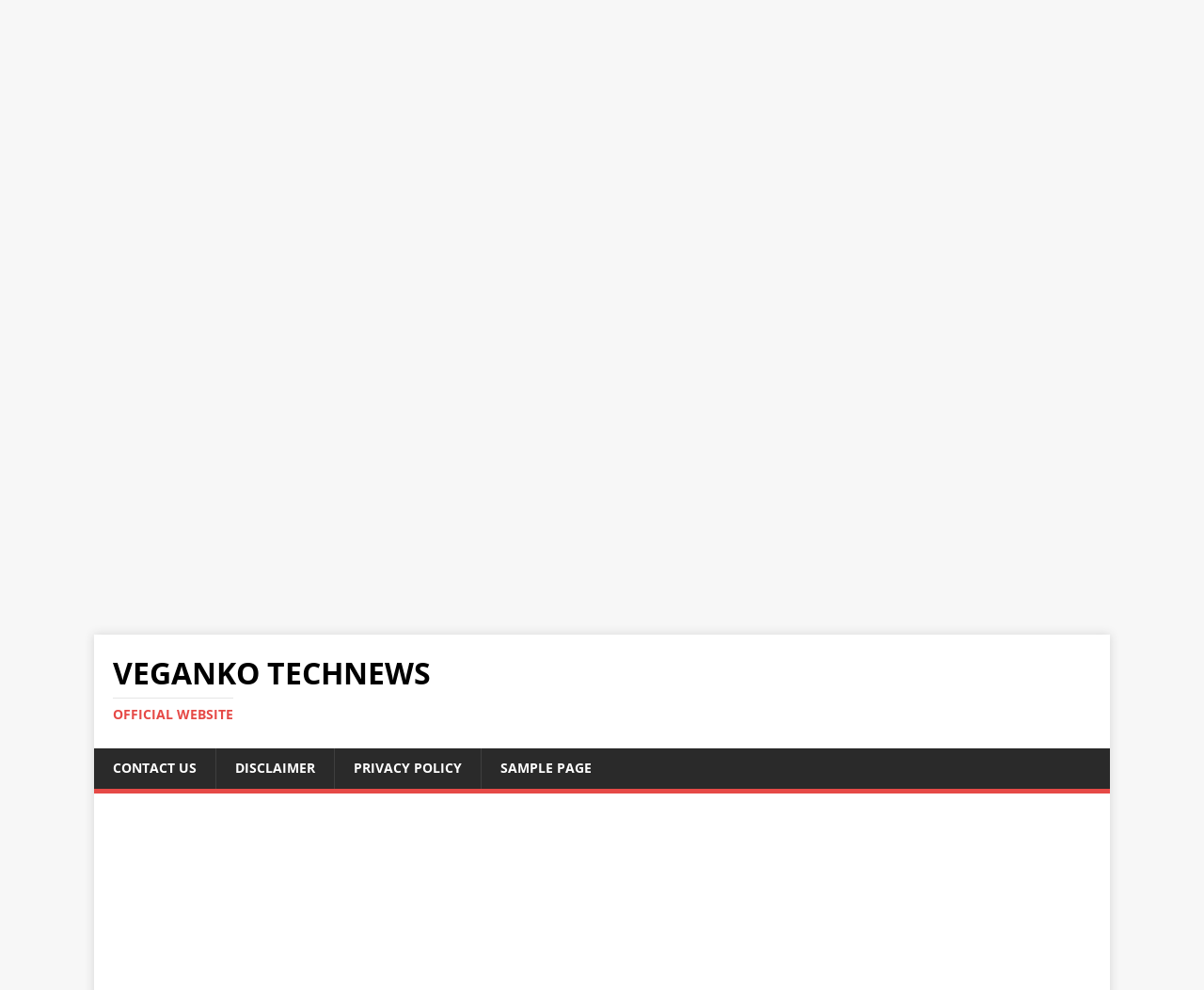Respond with a single word or phrase to the following question: What type of content is available on the website?

Educational content